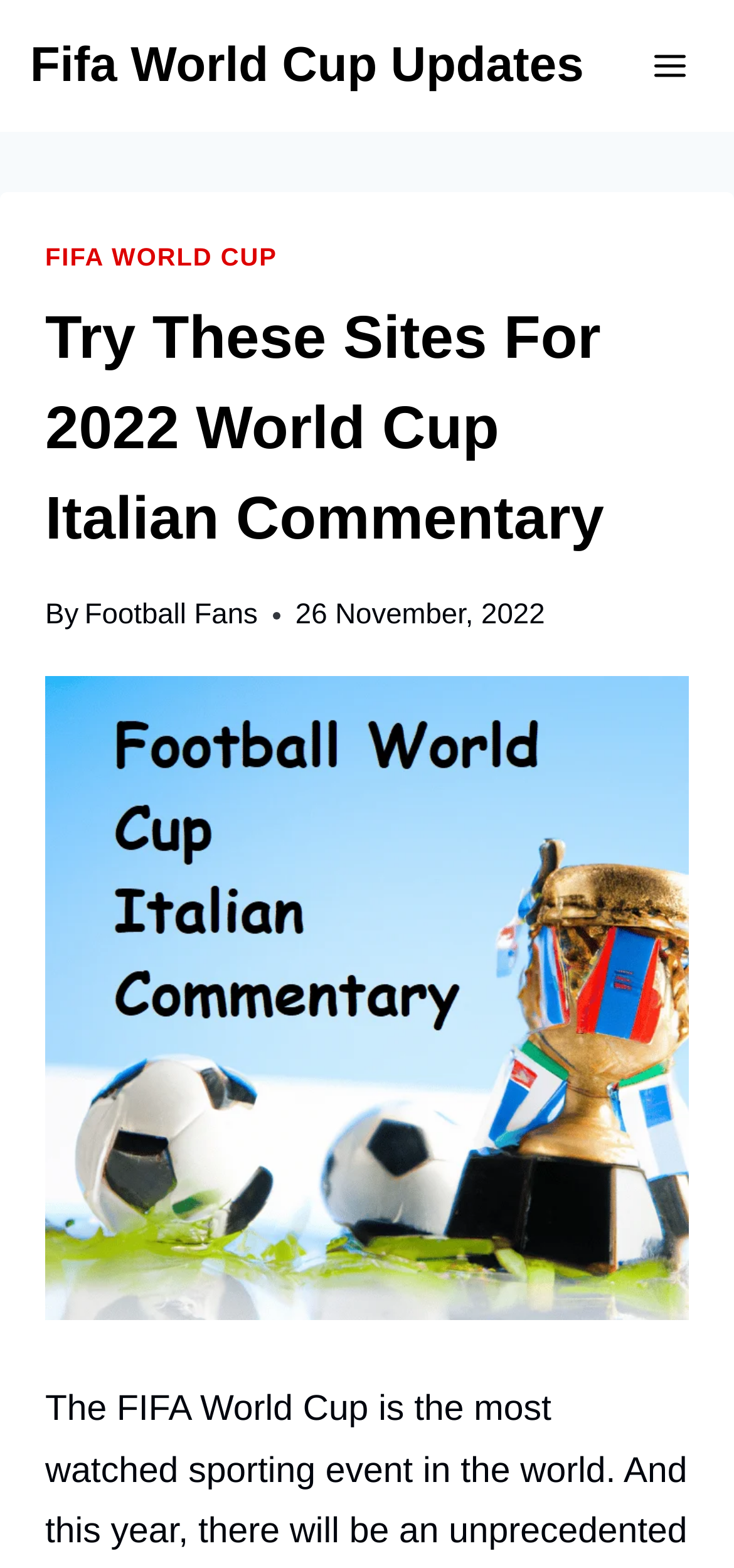Please provide a brief answer to the following inquiry using a single word or phrase:
When was the article published?

26 November, 2022